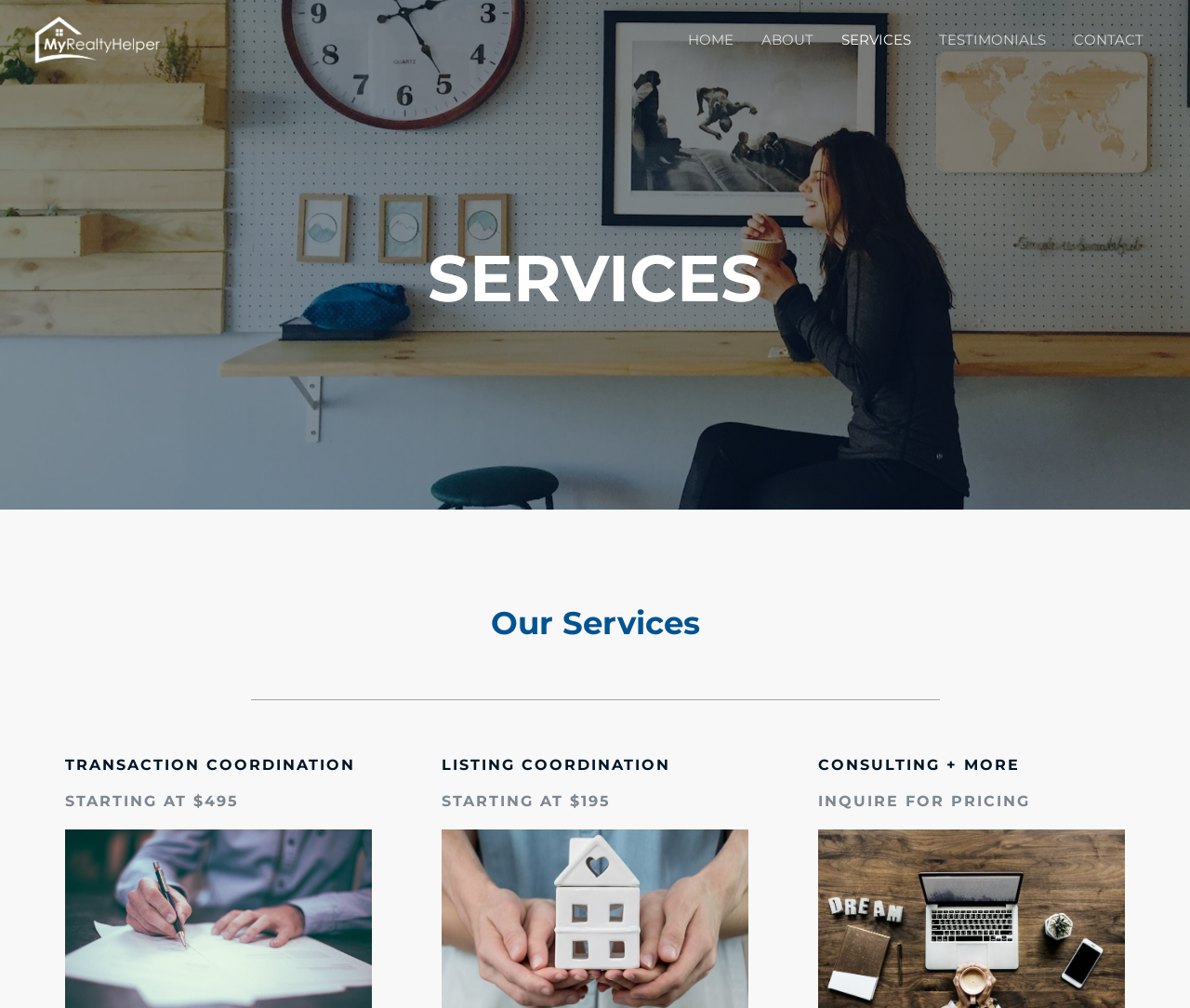How many navigation links are there?
From the details in the image, answer the question comprehensively.

There are five navigation links: 'HOME', 'ABOUT', 'SERVICES', 'TESTIMONIALS', and 'CONTACT', which can be found in the top navigation bar of the webpage.